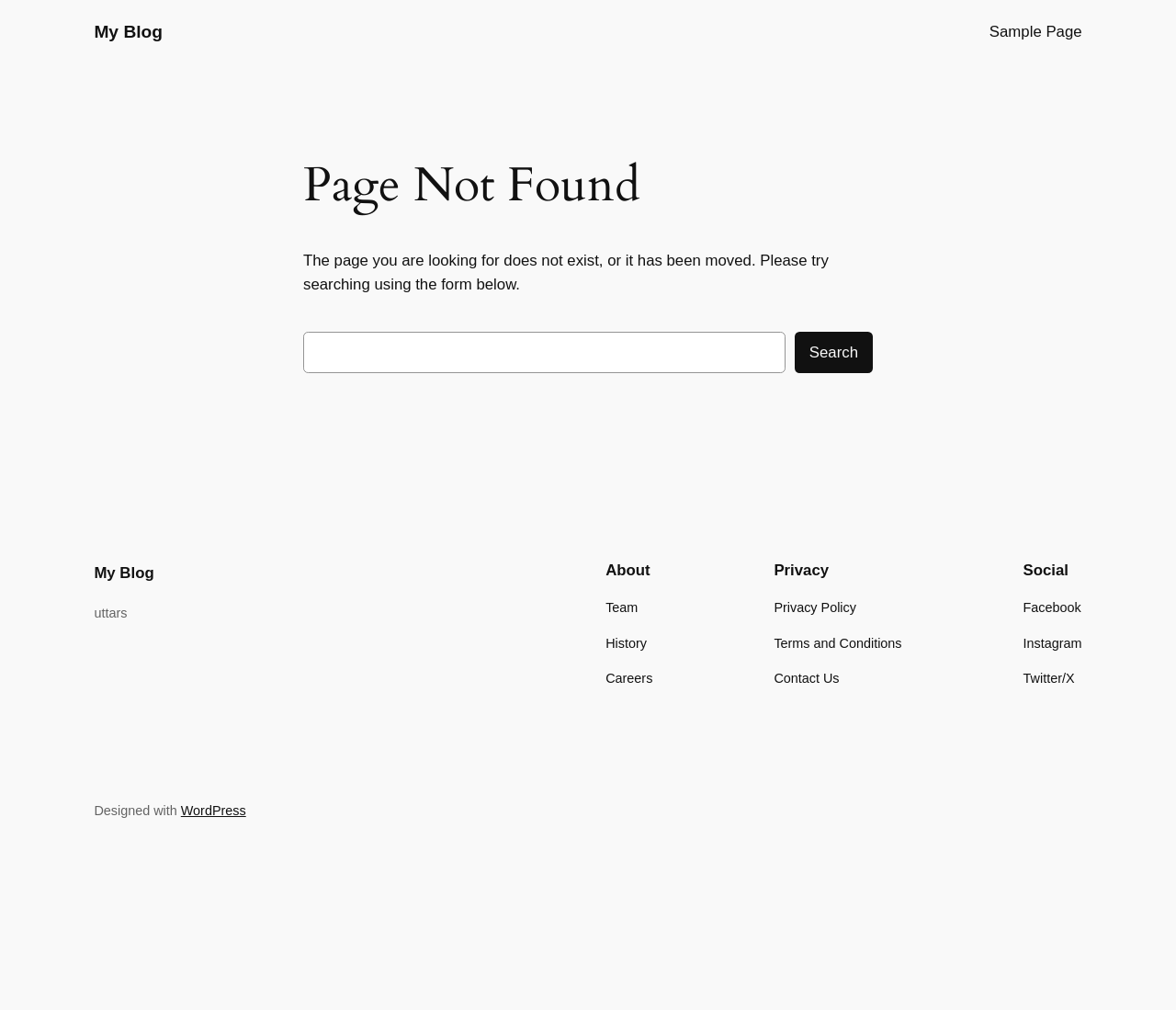What is the purpose of the search box? From the image, respond with a single word or brief phrase.

To search the blog